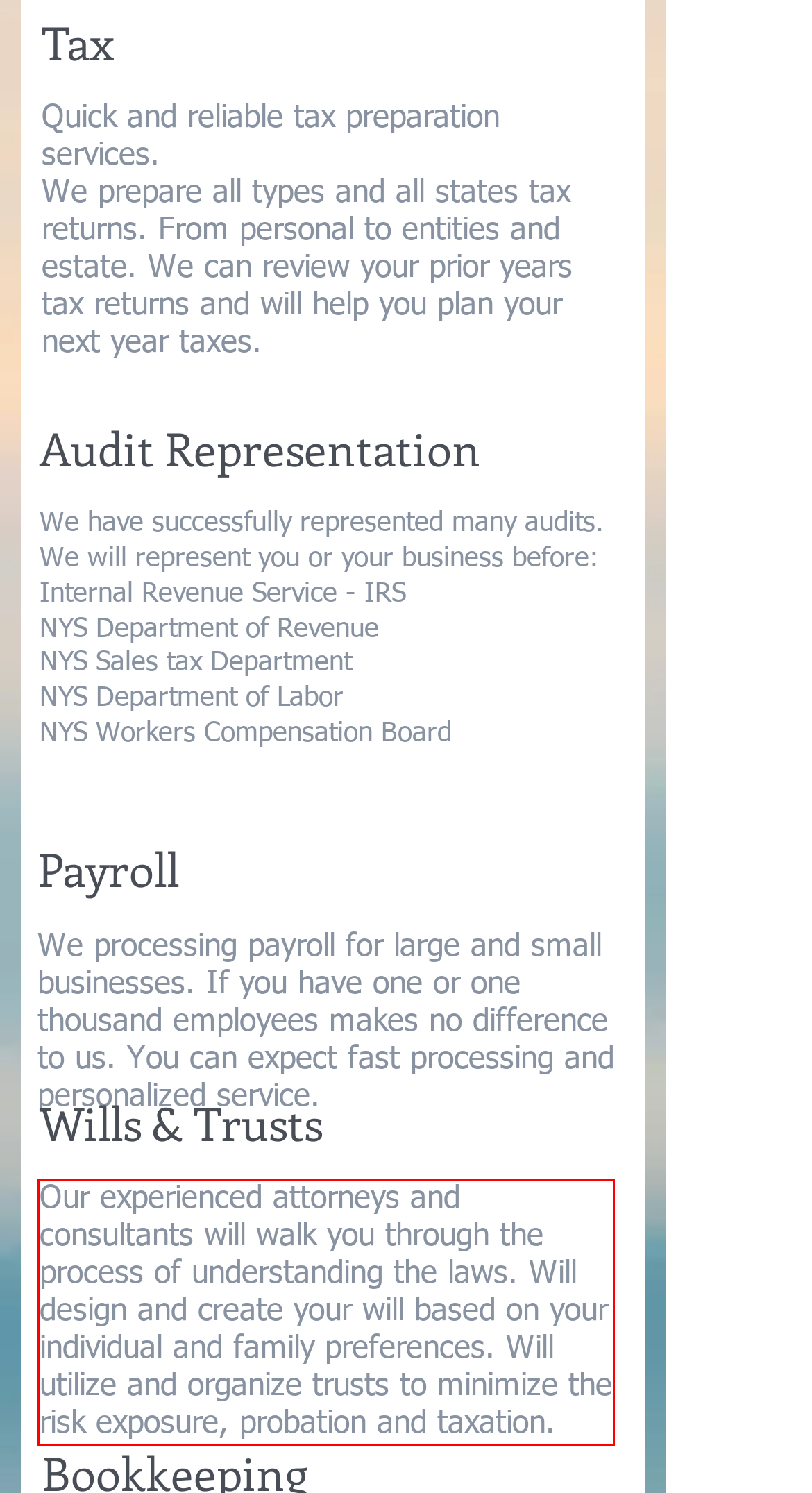Please examine the webpage screenshot and extract the text within the red bounding box using OCR.

Our experienced attorneys and consultants will walk you through the process of understanding the laws. Will design and create your will based on your individual and family preferences. Will utilize and organize trusts to minimize the risk exposure, probation and taxation.